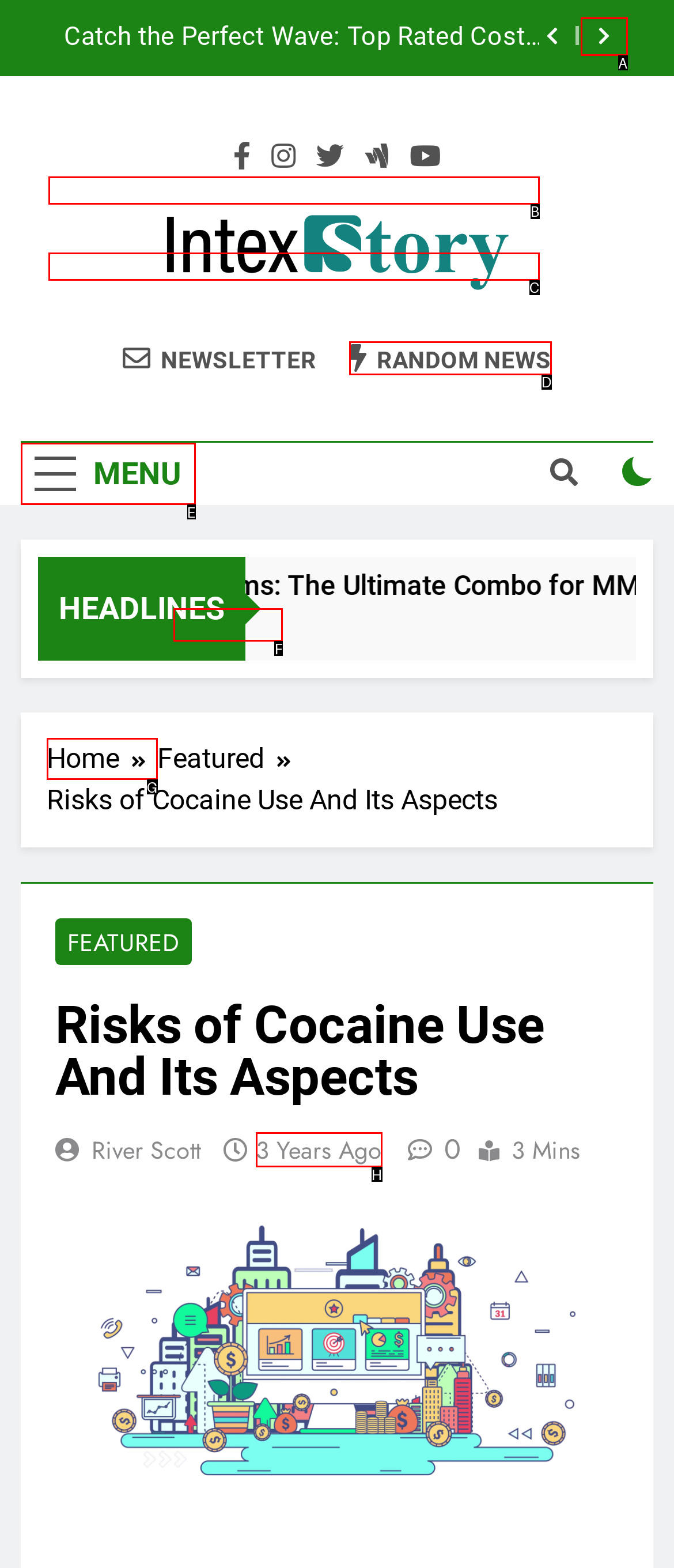Indicate which UI element needs to be clicked to fulfill the task: View RANDOM NEWS
Answer with the letter of the chosen option from the available choices directly.

D